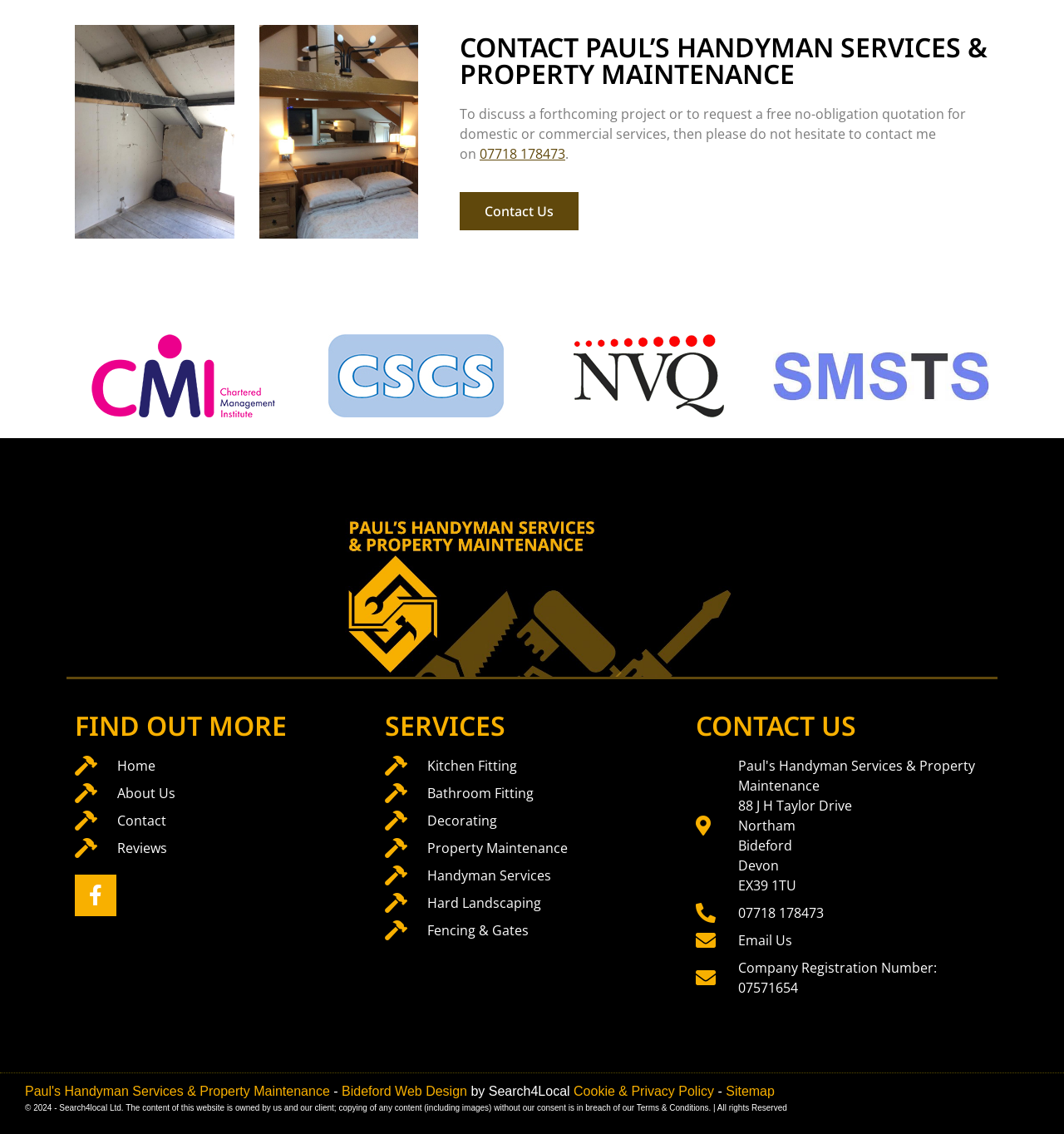Identify the bounding box coordinates of the clickable region necessary to fulfill the following instruction: "Click the 'pauls handyman logo'". The bounding box coordinates should be four float numbers between 0 and 1, i.e., [left, top, right, bottom].

[0.119, 0.445, 0.881, 0.597]